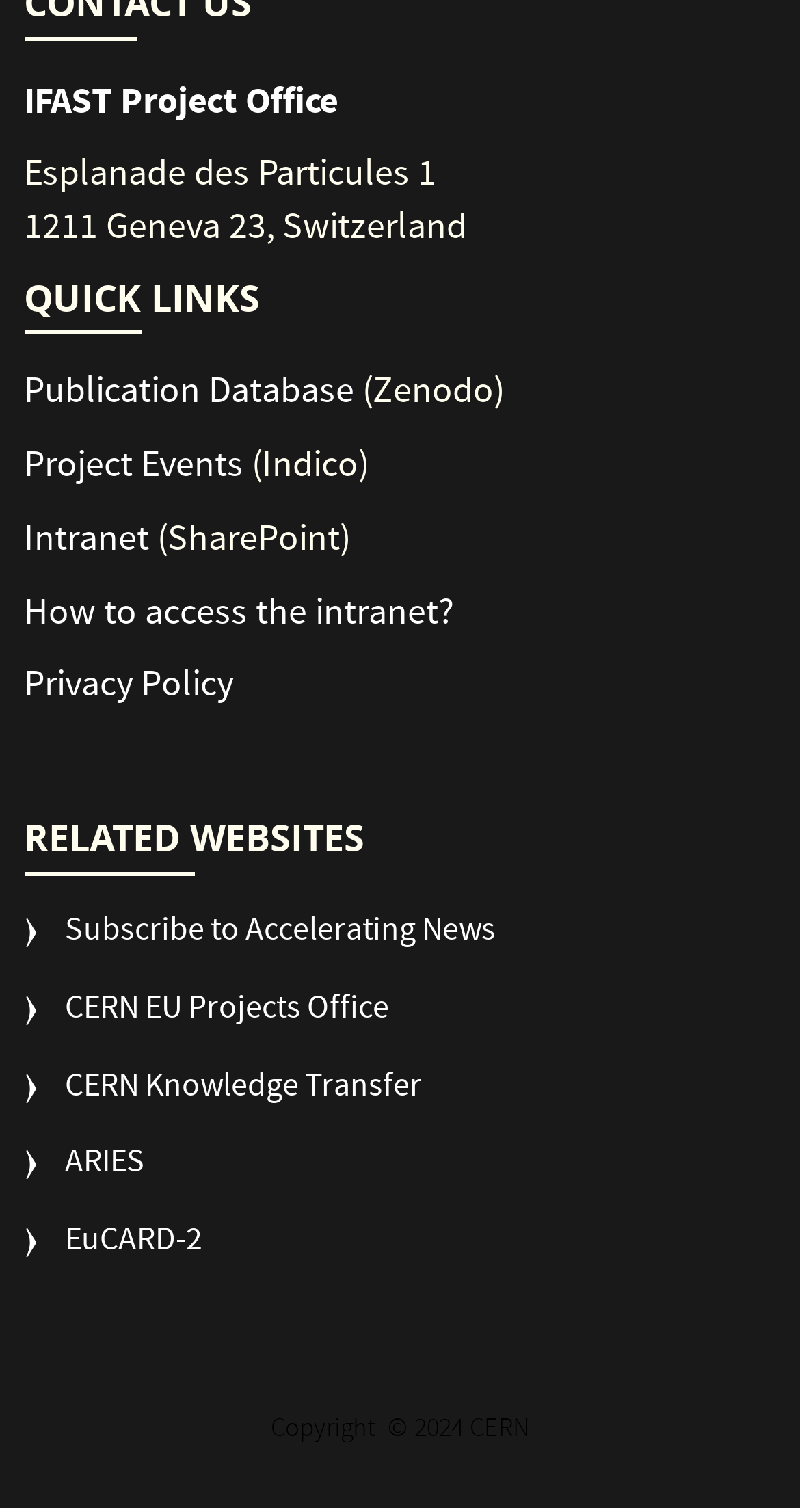Provide a single word or phrase to answer the given question: 
What is the copyright year?

2024